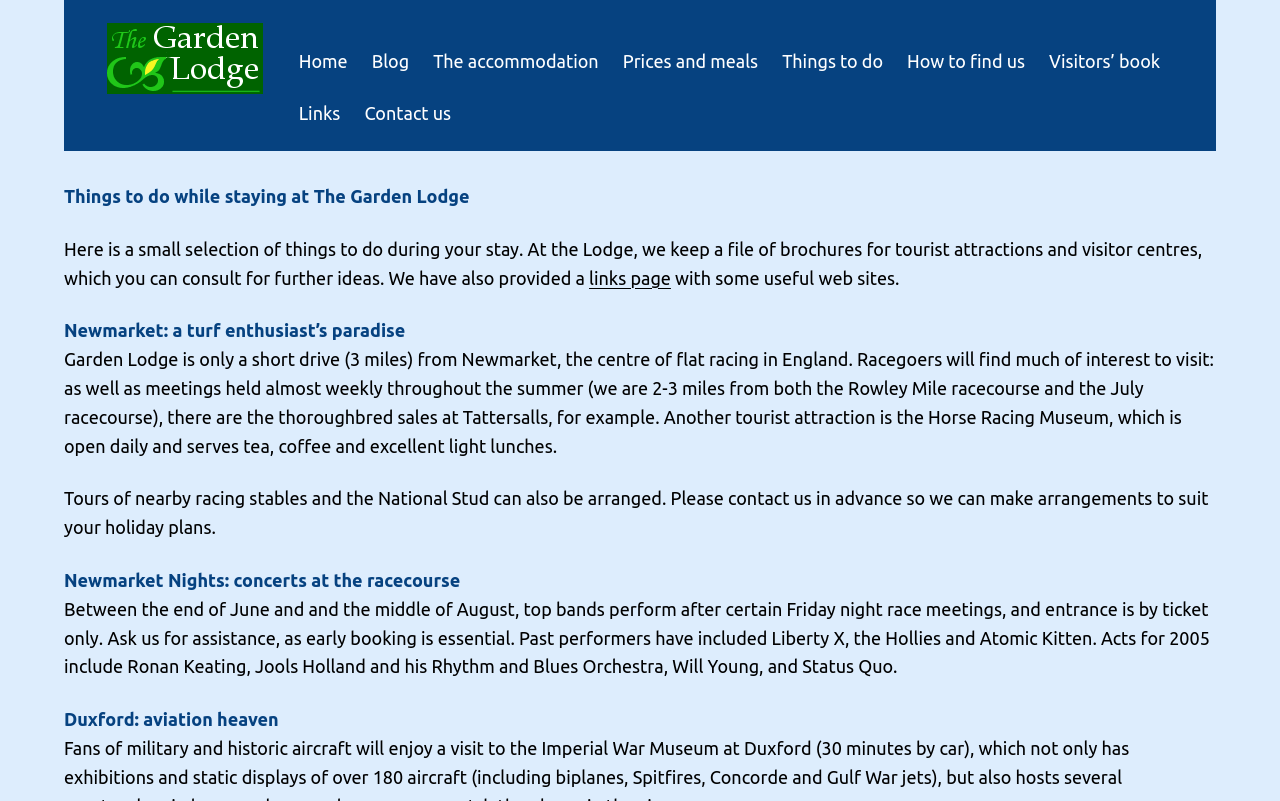Please provide a comprehensive answer to the question below using the information from the image: What is the name of the accommodation near Newmarket?

Based on the webpage, the accommodation is mentioned as 'The Garden Lodge' in the navigation section and also in the text 'Things to do while staying at The Garden Lodge'.